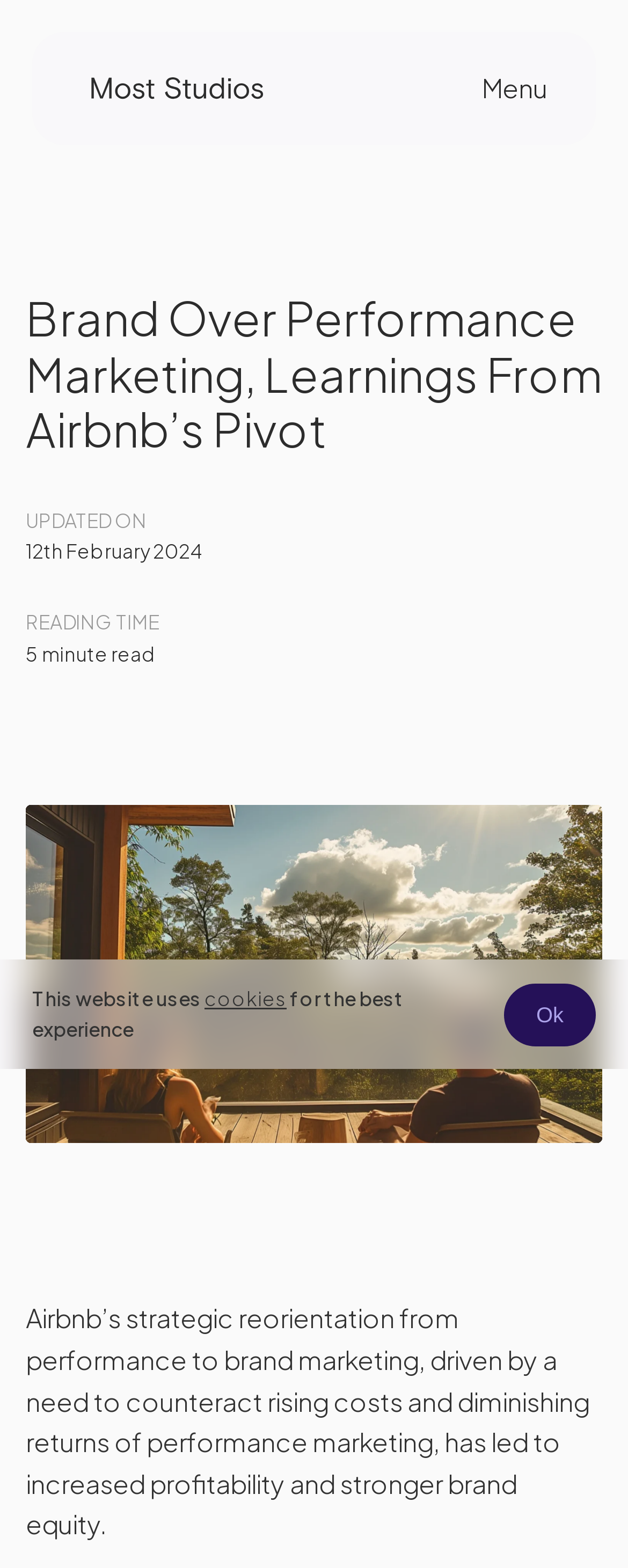Provide a short answer to the following question with just one word or phrase: What is the date of the article update?

12th February 2024